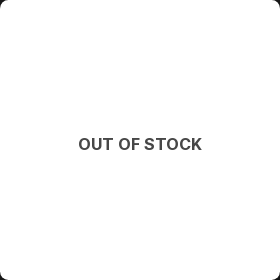What is the purpose of the simplicity of the design?
Using the image provided, answer with just one word or phrase.

To emphasize the message